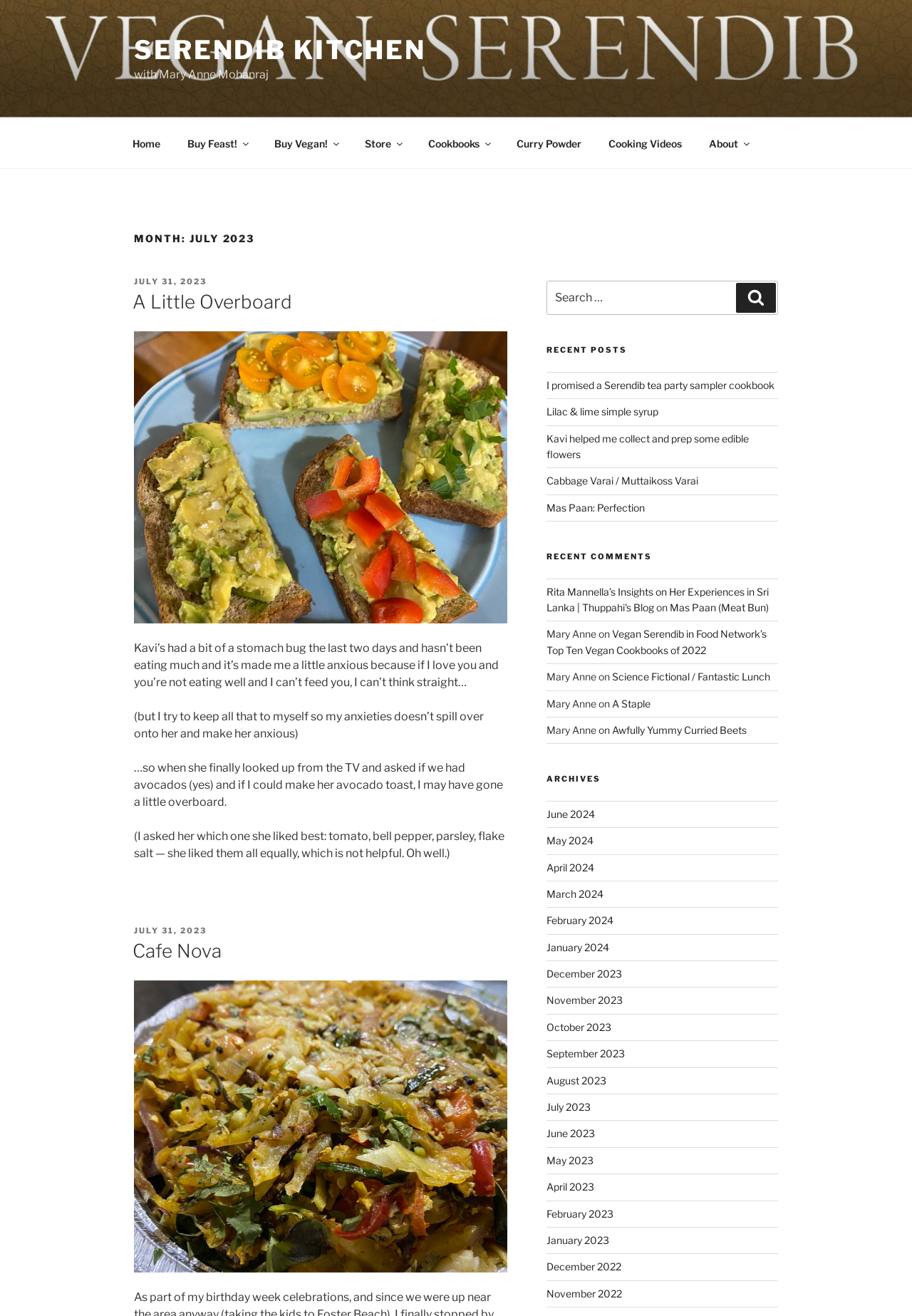How many recent posts are listed?
Refer to the image and respond with a one-word or short-phrase answer.

5